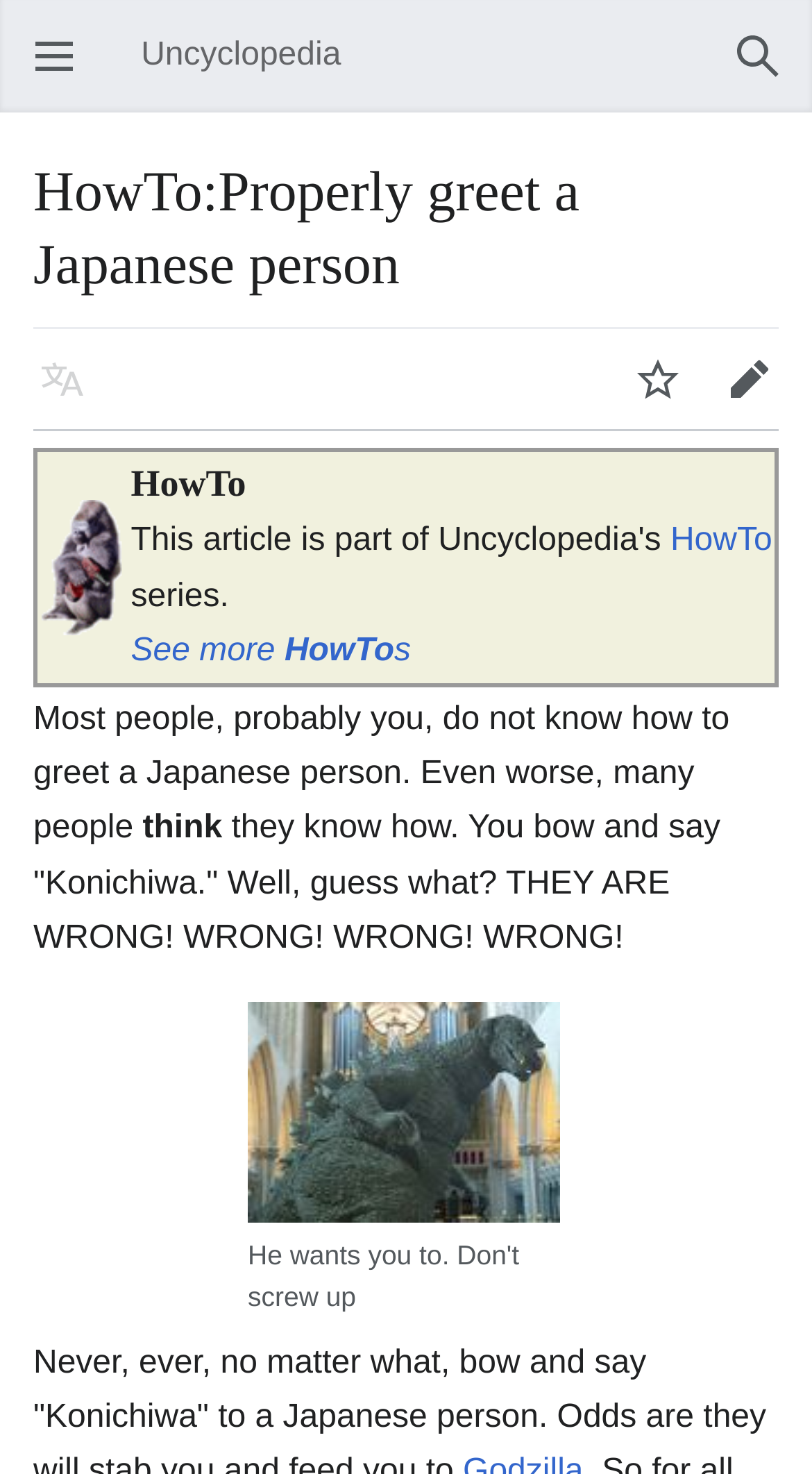Ascertain the bounding box coordinates for the UI element detailed here: "Search". The coordinates should be provided as [left, top, right, bottom] with each value being a float between 0 and 1.

[0.877, 0.007, 0.99, 0.069]